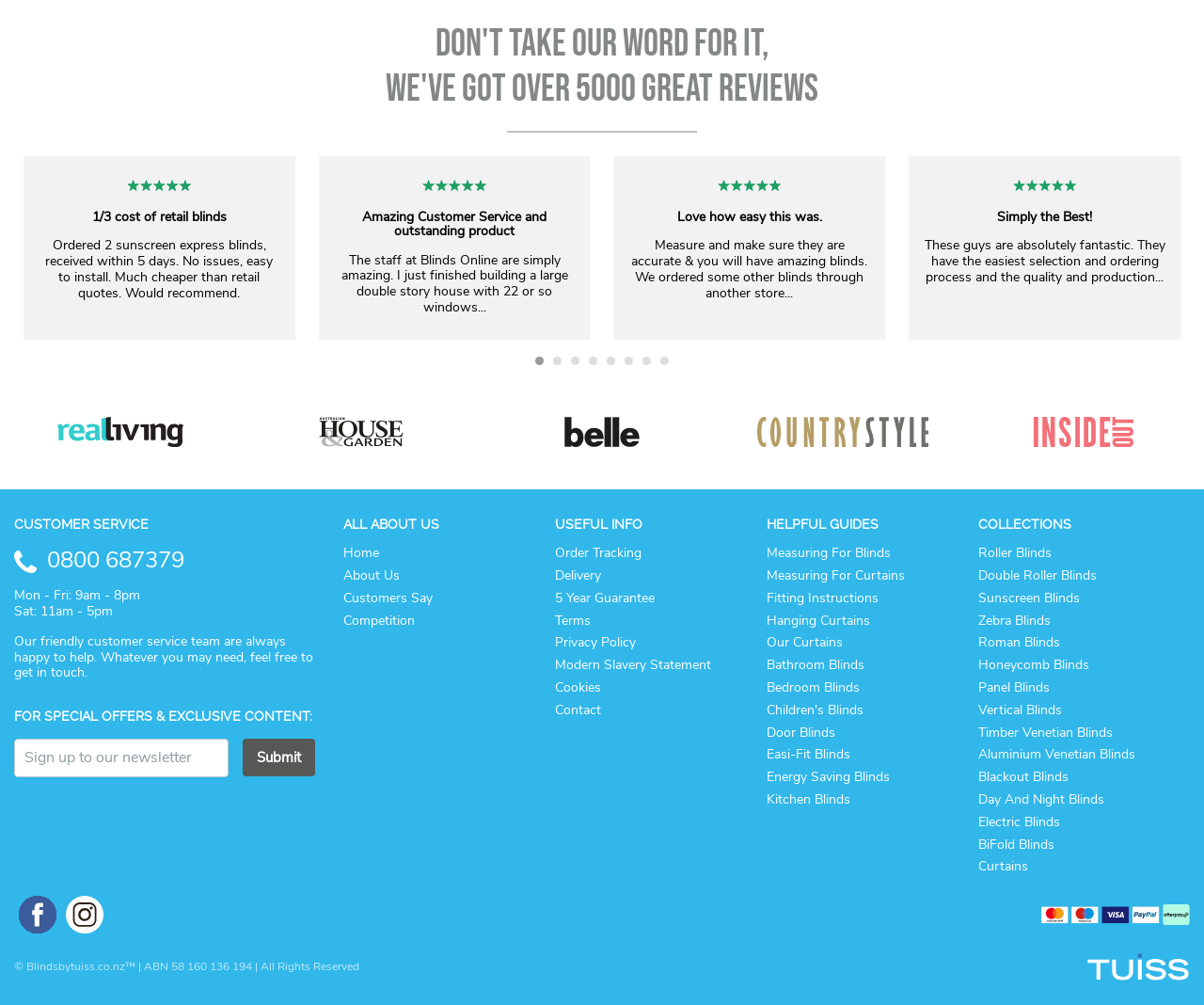Find the bounding box coordinates of the element's region that should be clicked in order to follow the given instruction: "Learn about 'ALL ABOUT US'". The coordinates should consist of four float numbers between 0 and 1, i.e., [left, top, right, bottom].

[0.285, 0.515, 0.461, 0.529]